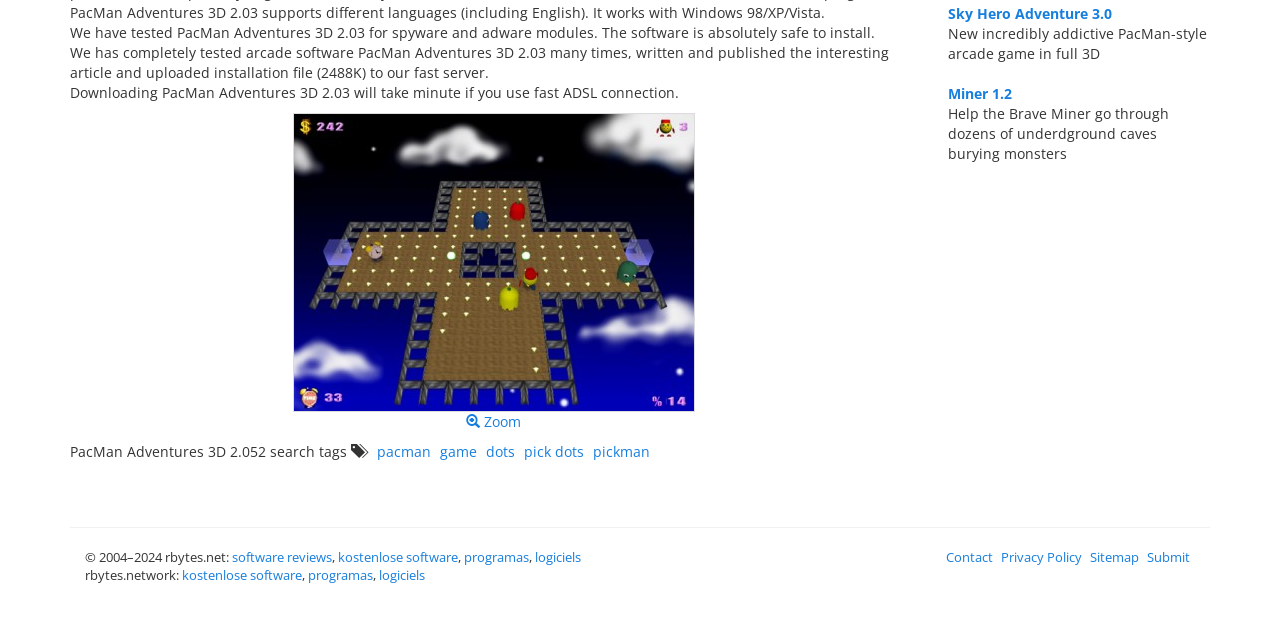Given the webpage screenshot, identify the bounding box of the UI element that matches this description: "Sky Hero Adventure 3.0".

[0.74, 0.007, 0.868, 0.036]